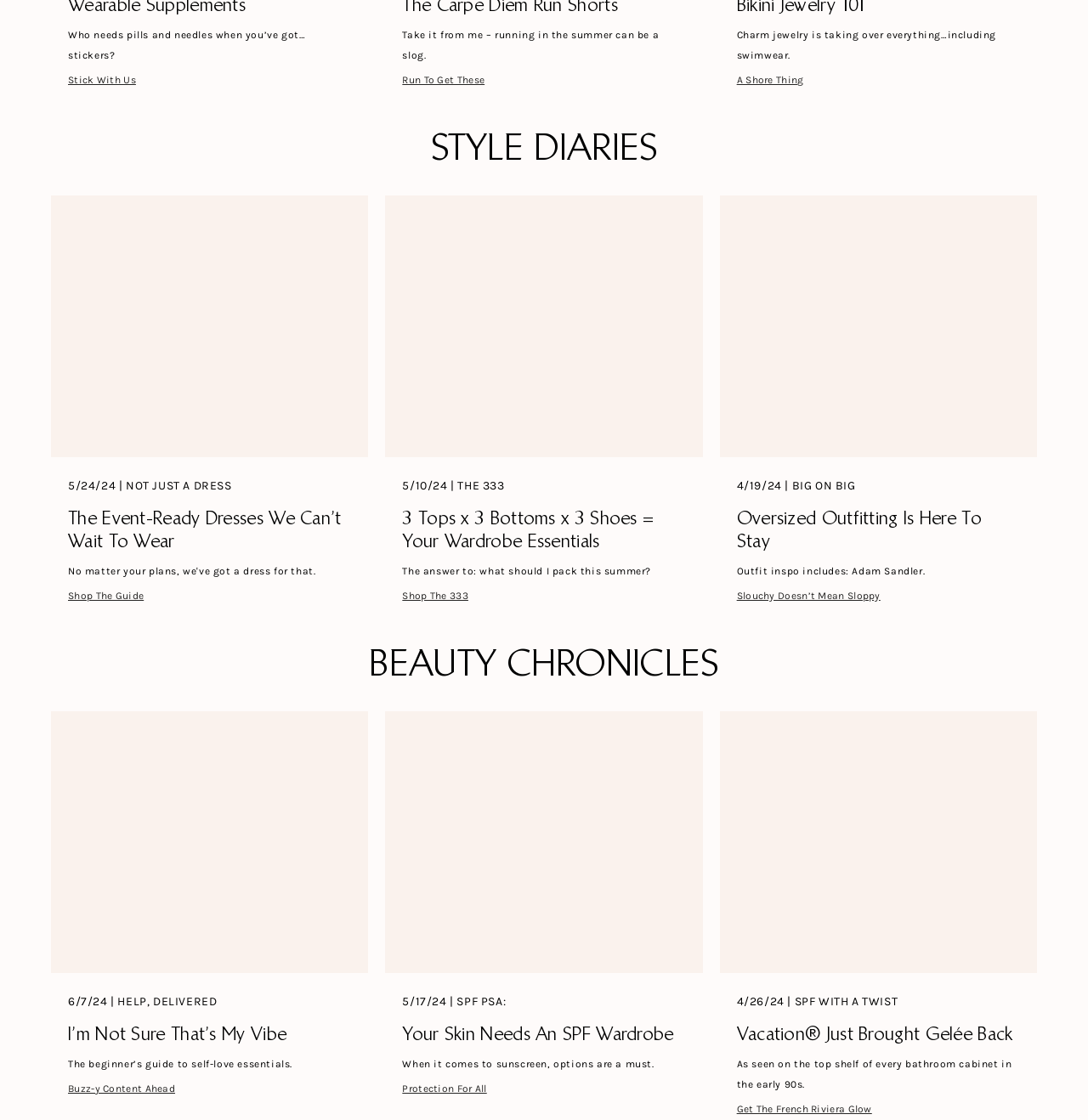Please determine the bounding box coordinates for the UI element described as: "Protection For All".

[0.37, 0.966, 0.447, 0.977]